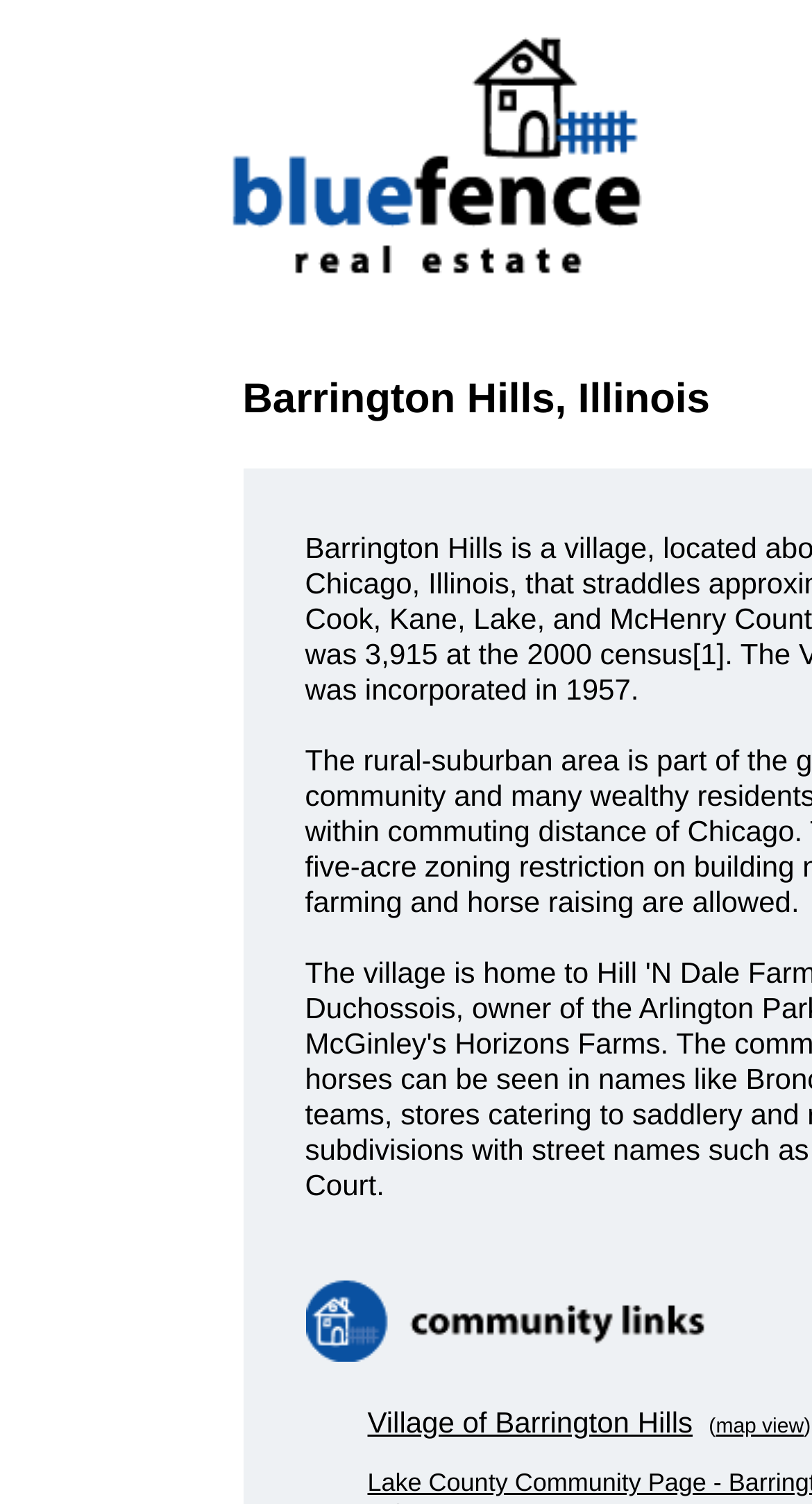Based on the visual content of the image, answer the question thoroughly: What activities are allowed in the village?

The allowed activities can be found in the StaticText element 'farming and horse raising are allowed.' with bounding box coordinates [0.376, 0.588, 0.984, 0.611].